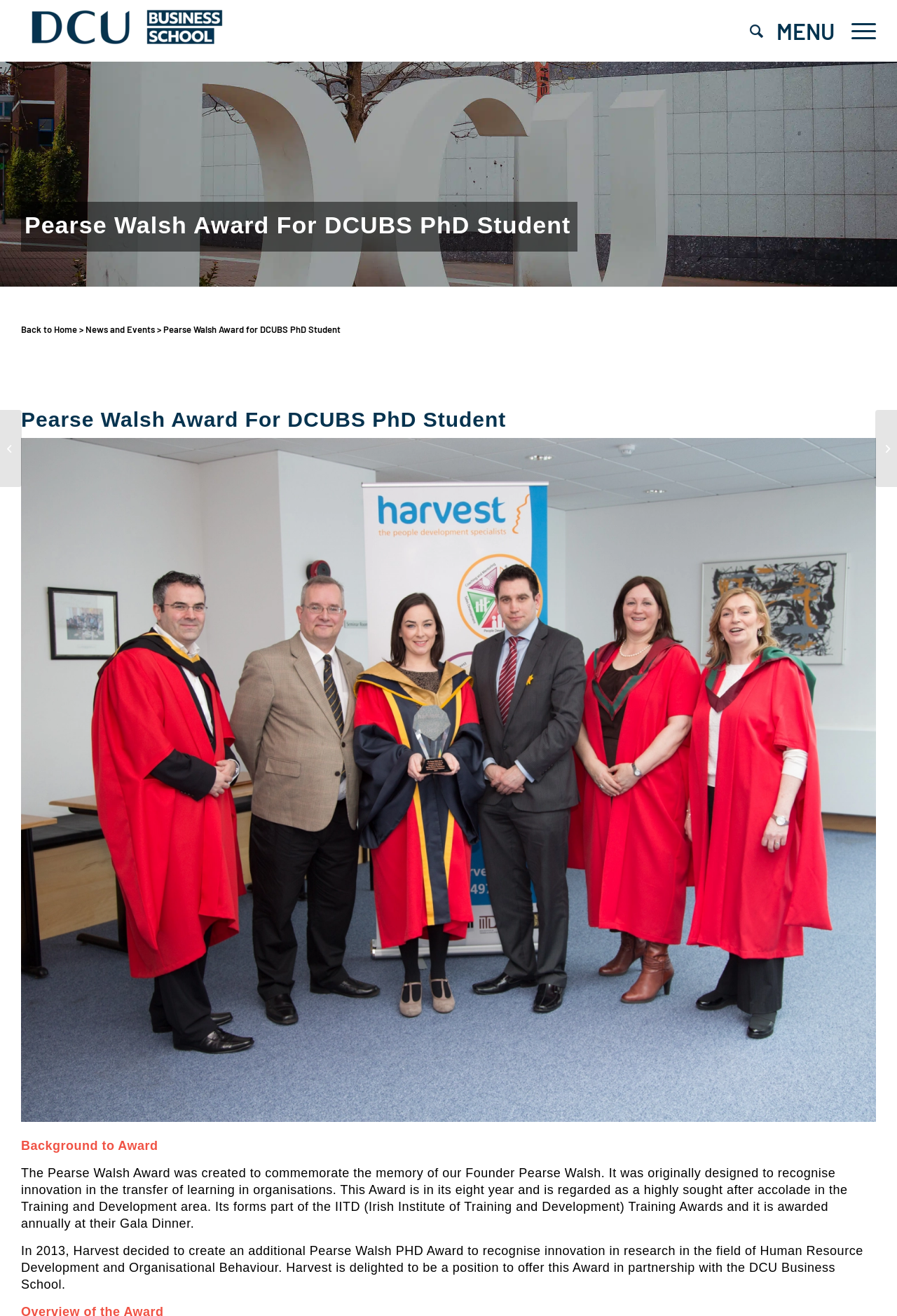What is the purpose of the Pearse Walsh Award?
Please provide a single word or phrase as your answer based on the screenshot.

Recognise innovation in learning